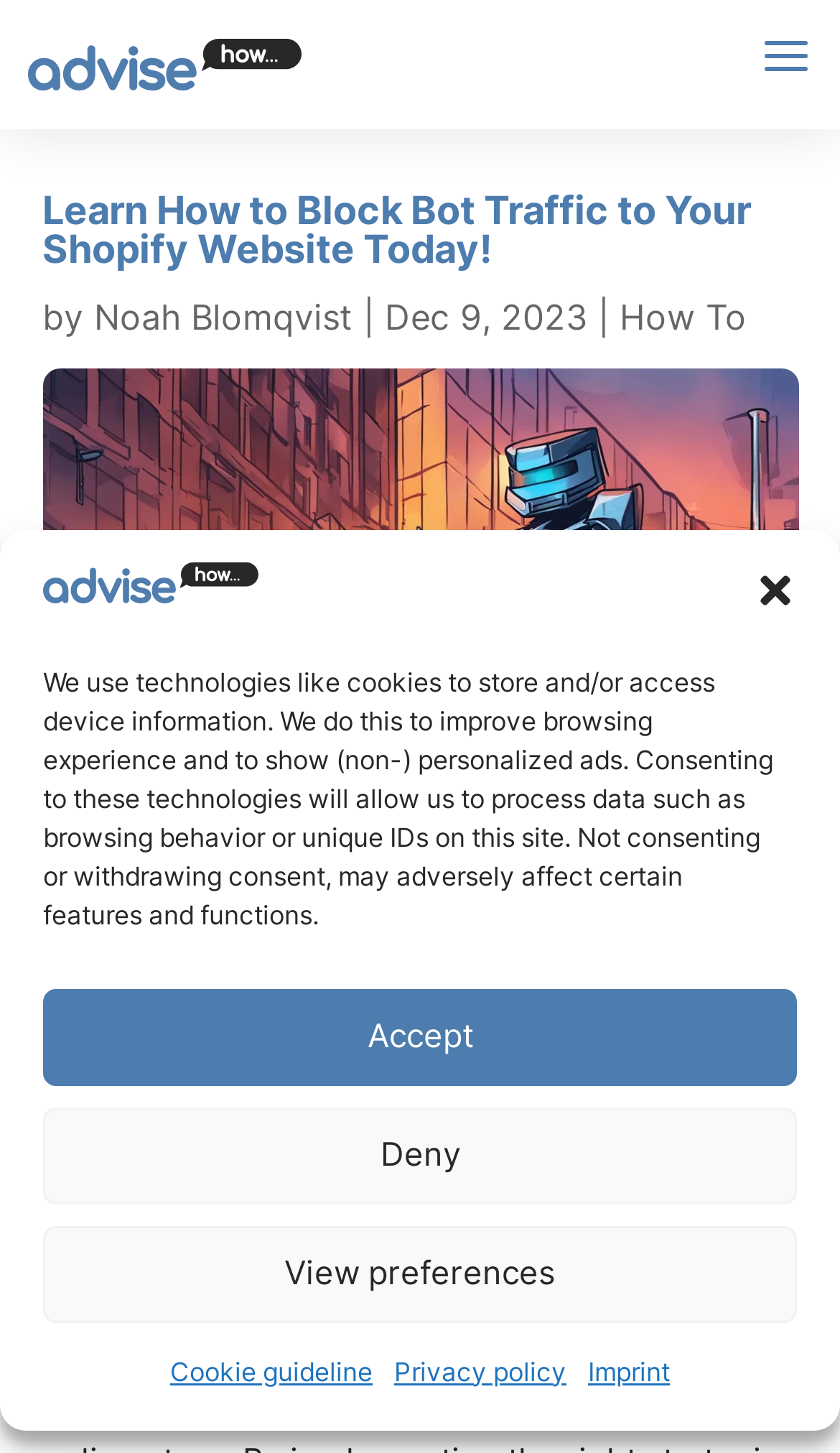Answer the question using only a single word or phrase: 
Who is the author of the article?

Noah Blomqvist